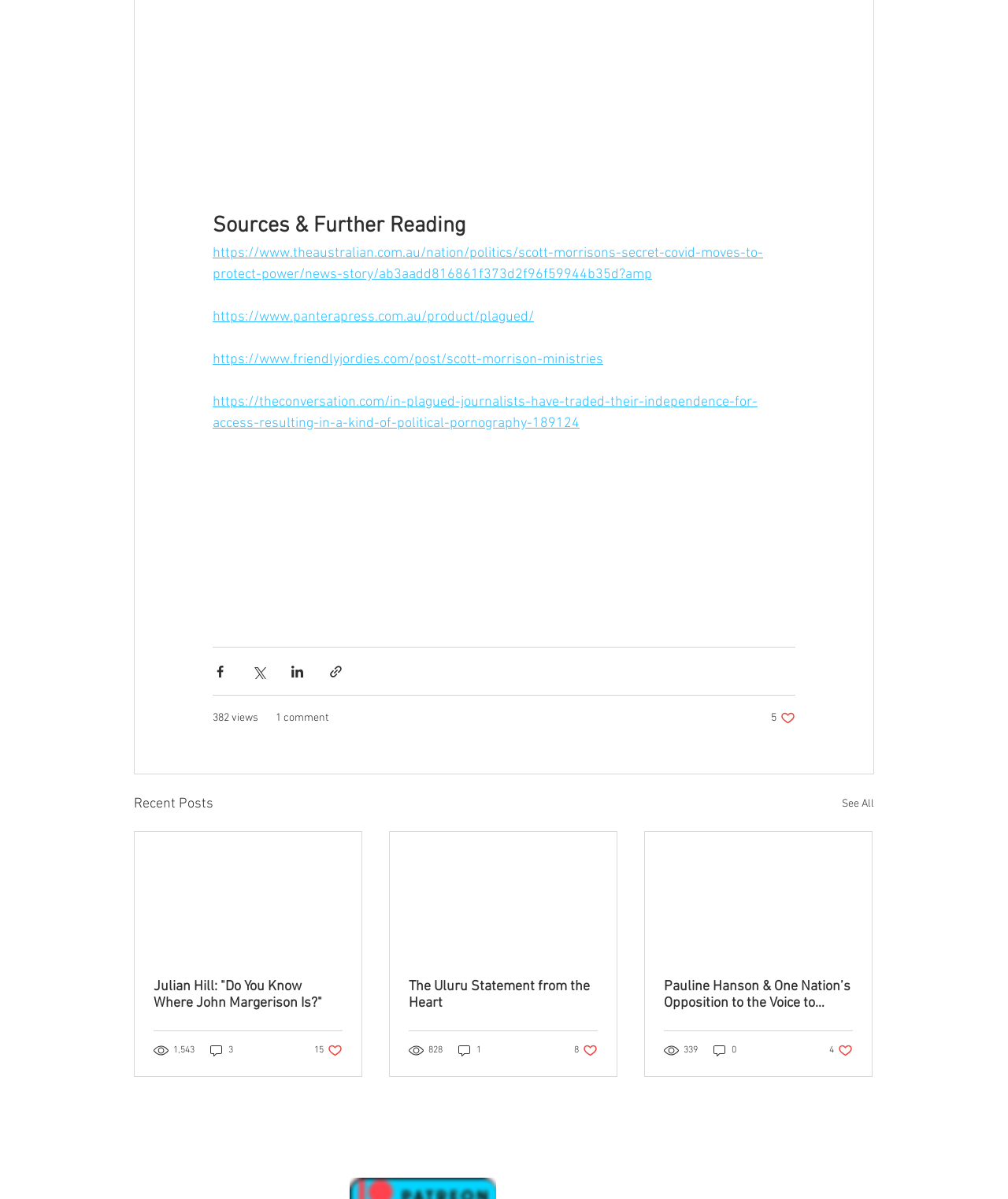Locate the bounding box coordinates of the element's region that should be clicked to carry out the following instruction: "View the guide for Best Camping Knife For Outdoor". The coordinates need to be four float numbers between 0 and 1, i.e., [left, top, right, bottom].

None